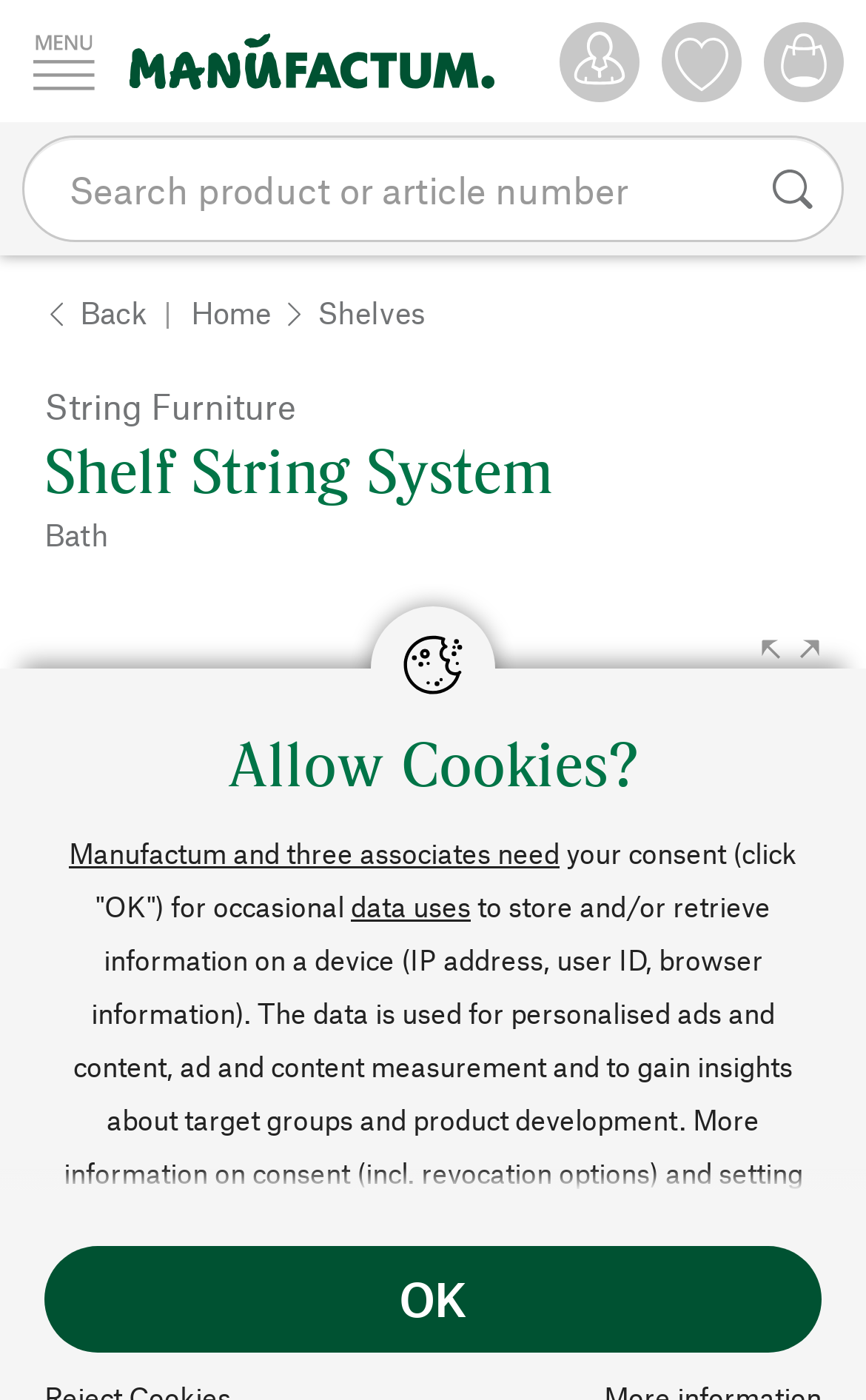For the following element description, predict the bounding box coordinates in the format (top-left x, top-left y, bottom-right x, bottom-right y). All values should be floating point numbers between 0 and 1. Description: Manufactum and three associates need

[0.079, 0.597, 0.646, 0.622]